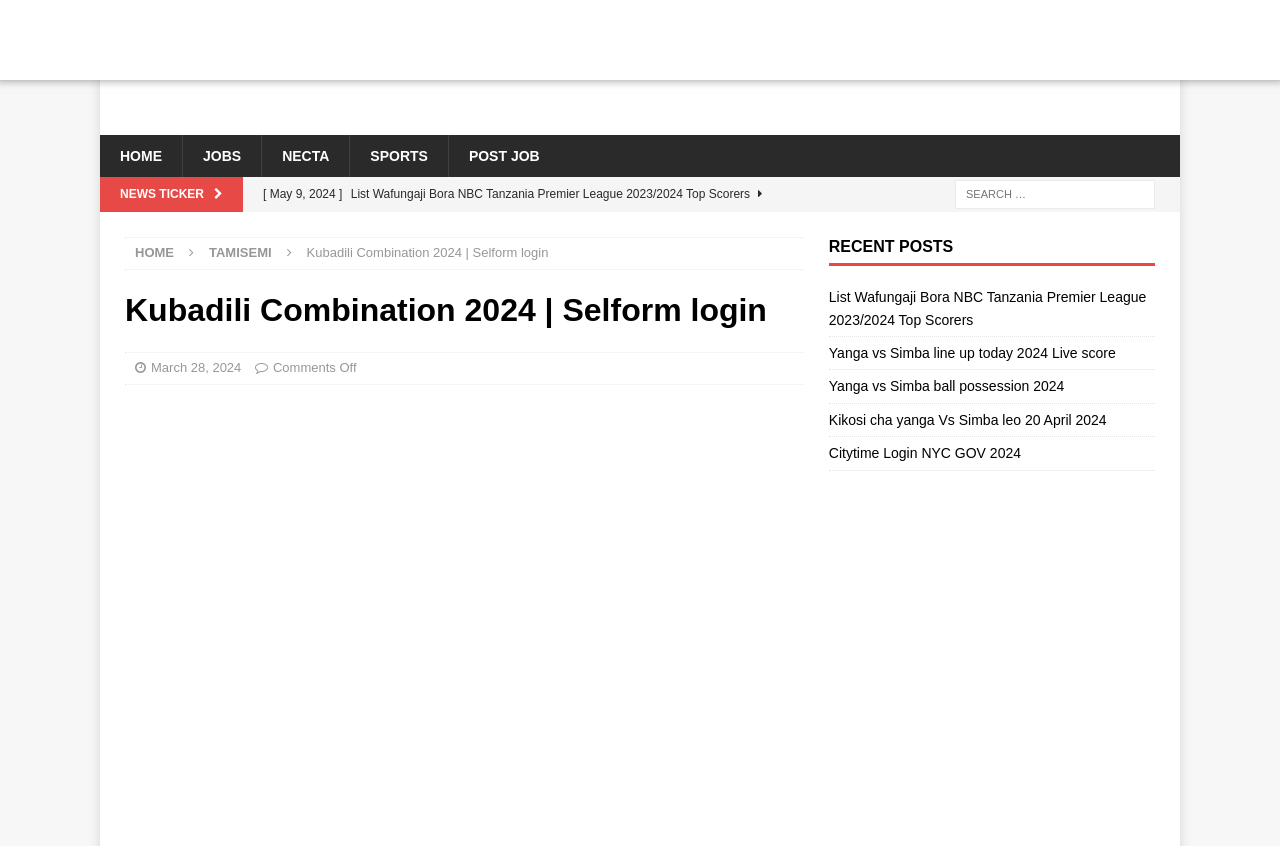Ascertain the bounding box coordinates for the UI element detailed here: "Citytime Login NYC GOV 2024". The coordinates should be provided as [left, top, right, bottom] with each value being a float between 0 and 1.

[0.647, 0.526, 0.798, 0.545]